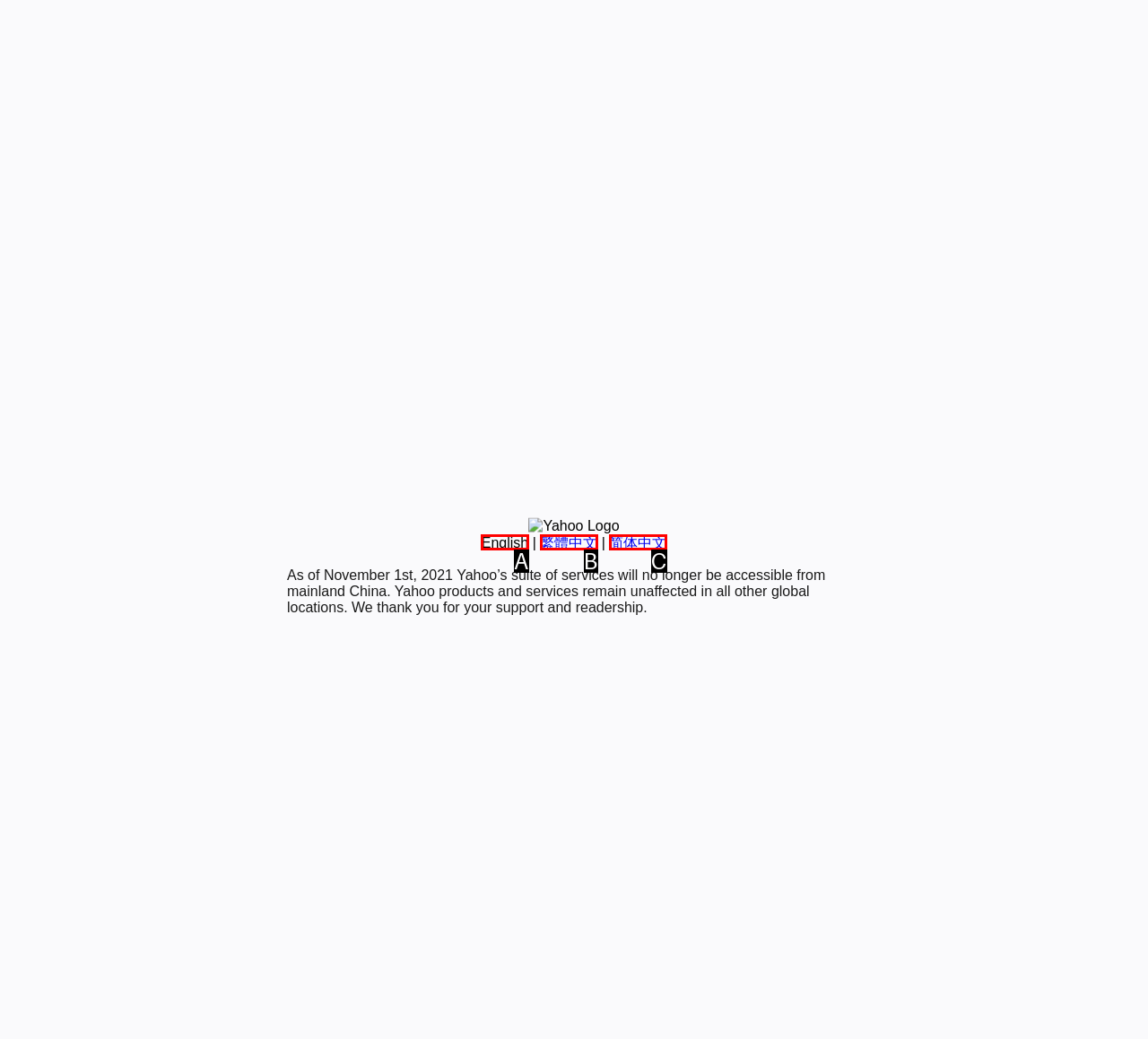Point out the option that aligns with the description: English
Provide the letter of the corresponding choice directly.

A